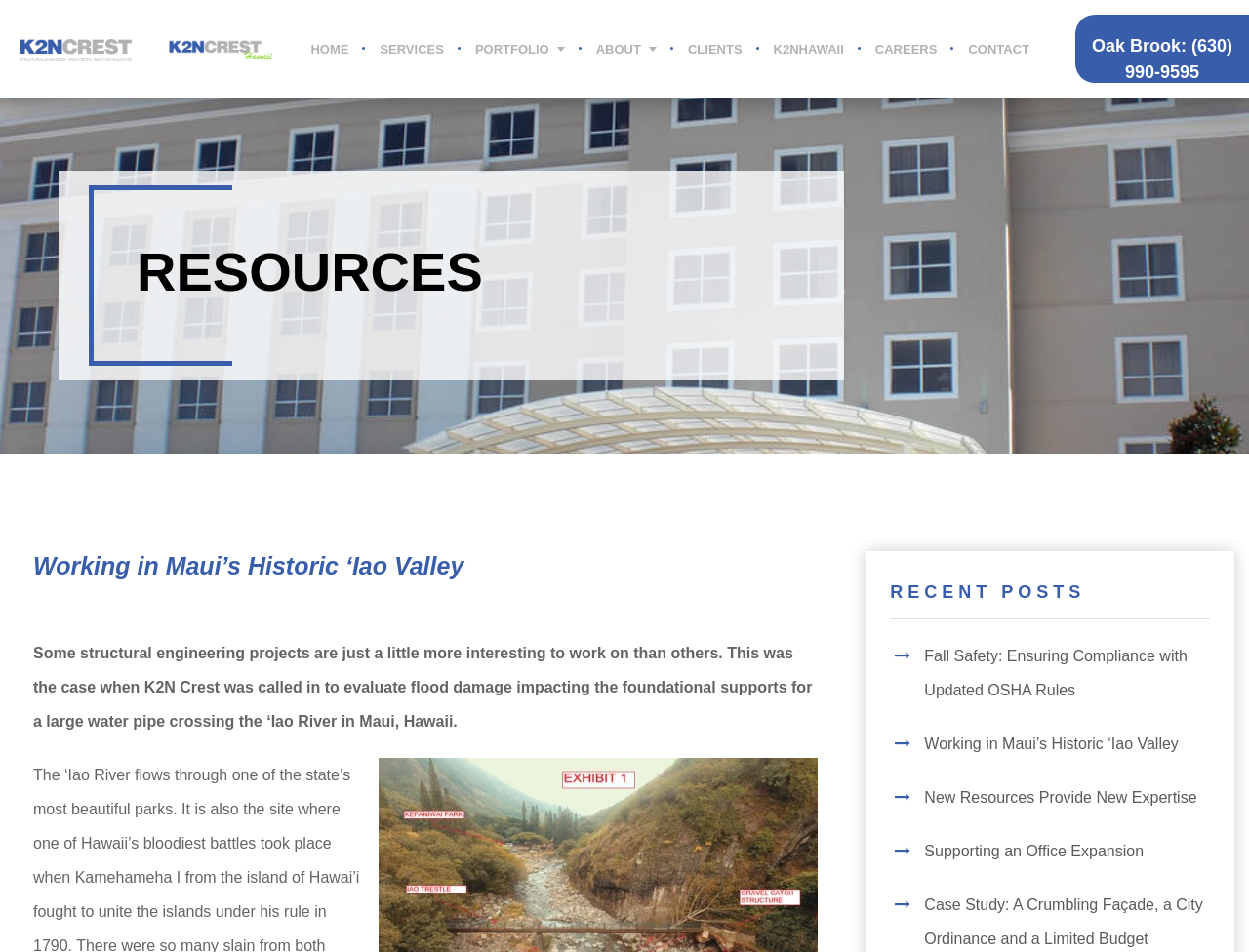Please provide a brief answer to the question using only one word or phrase: 
What is the type of project?

Structural engineering